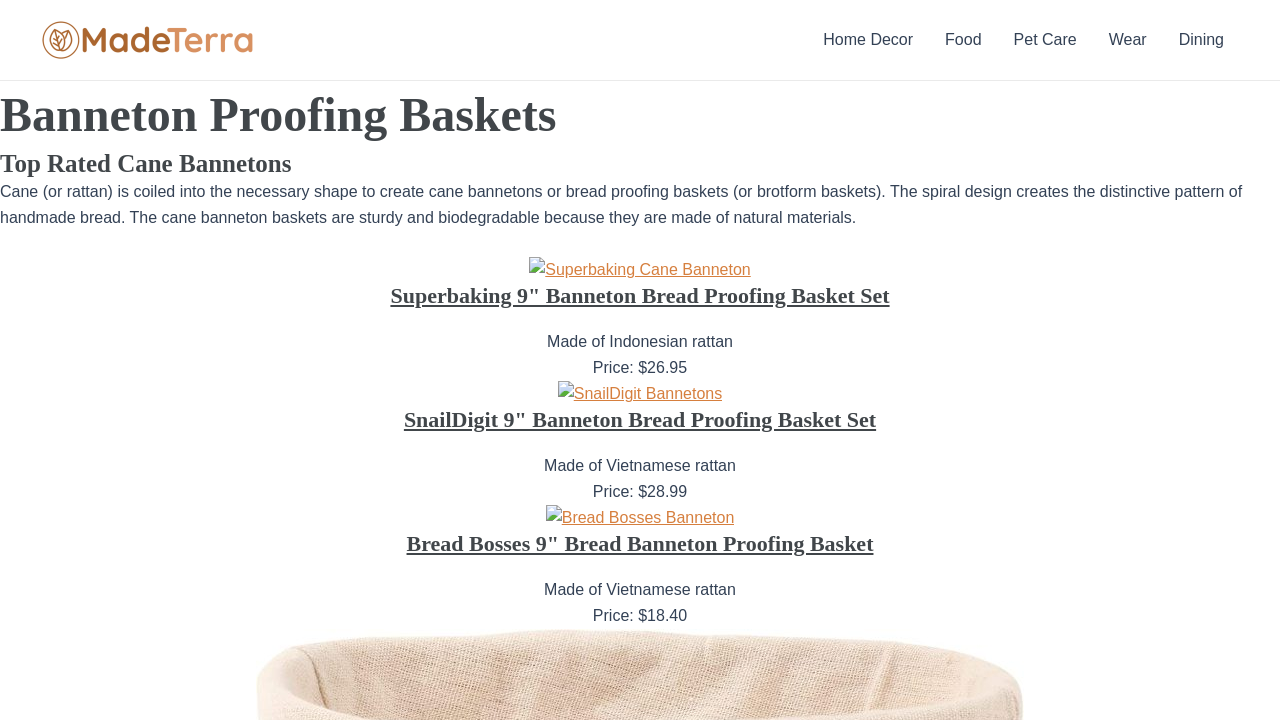Can you provide the bounding box coordinates for the element that should be clicked to implement the instruction: "View Superbaking Cane Banneton"?

[0.413, 0.361, 0.587, 0.385]